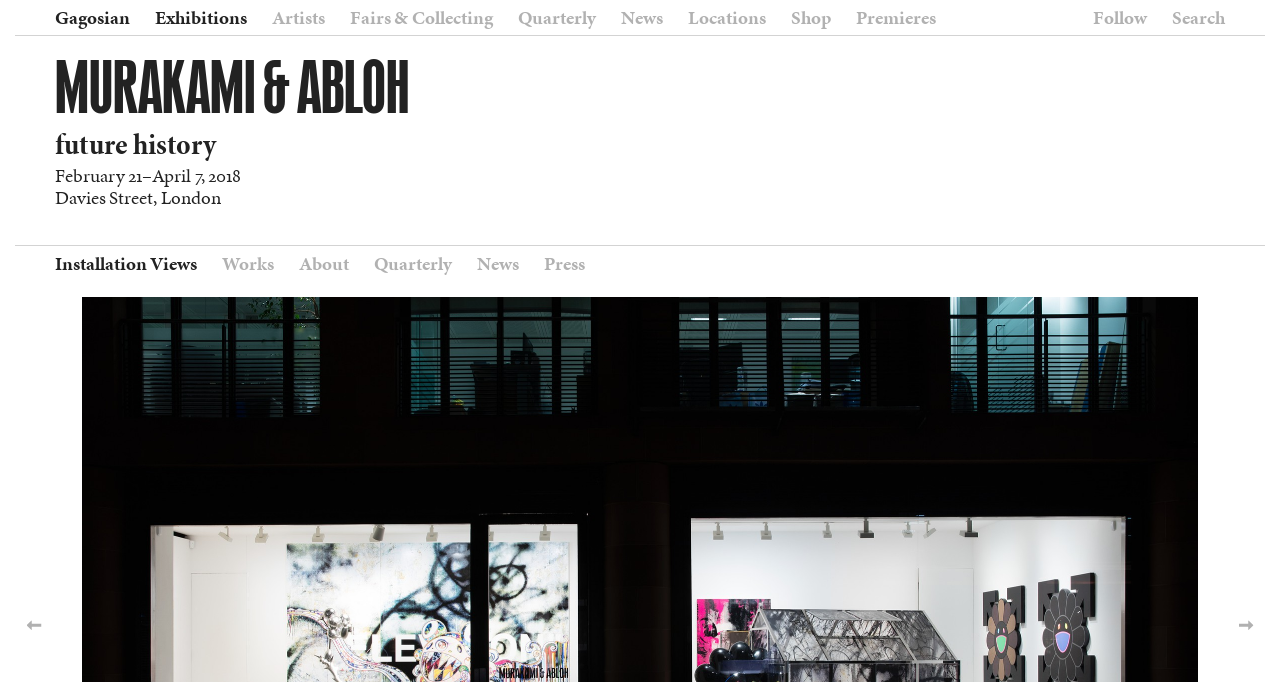Could you provide the bounding box coordinates for the portion of the screen to click to complete this instruction: "Search for something"?

[0.916, 0.006, 0.957, 0.045]